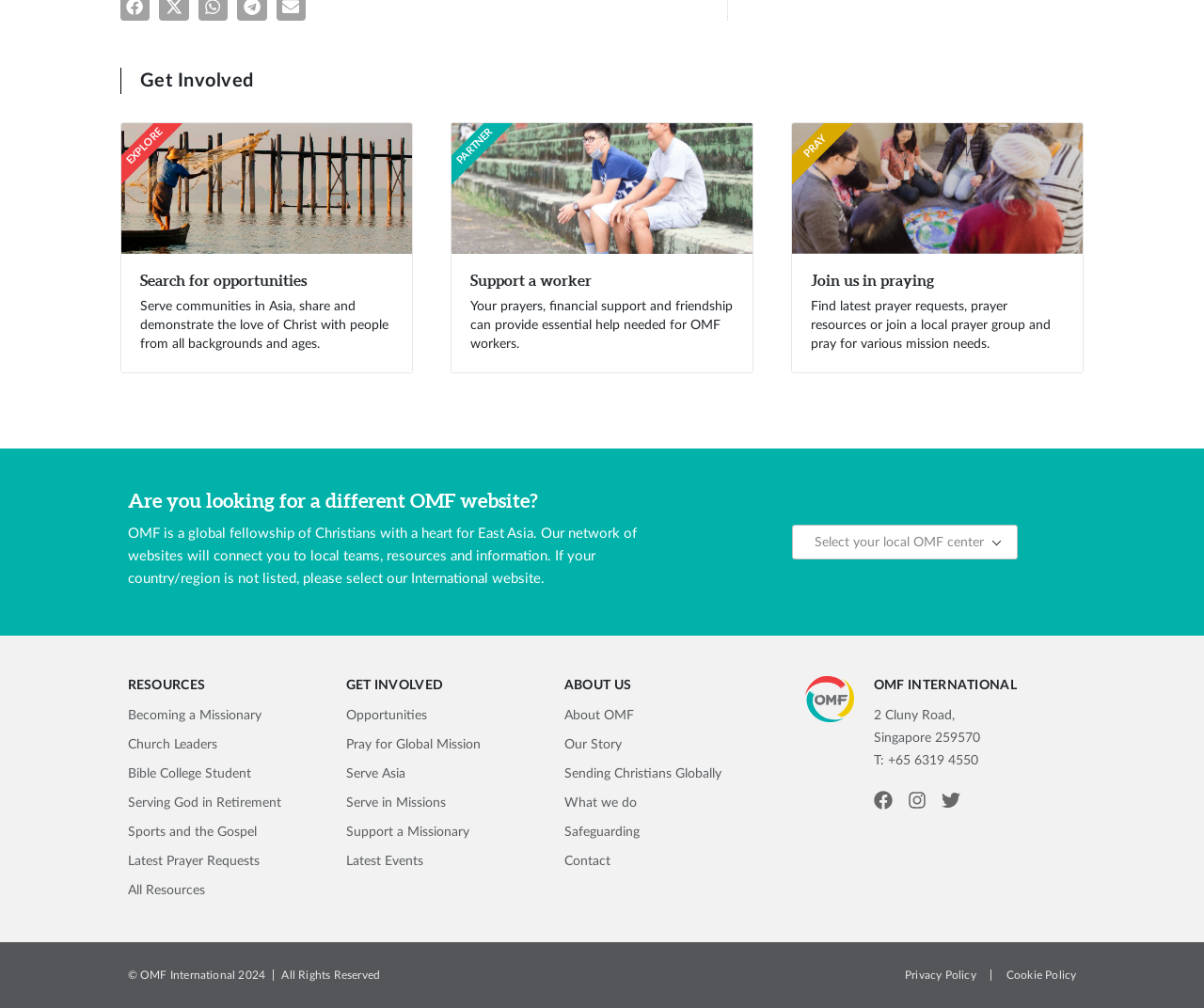What is the main purpose of OMF?
Using the image as a reference, answer with just one word or a short phrase.

Serve communities in Asia